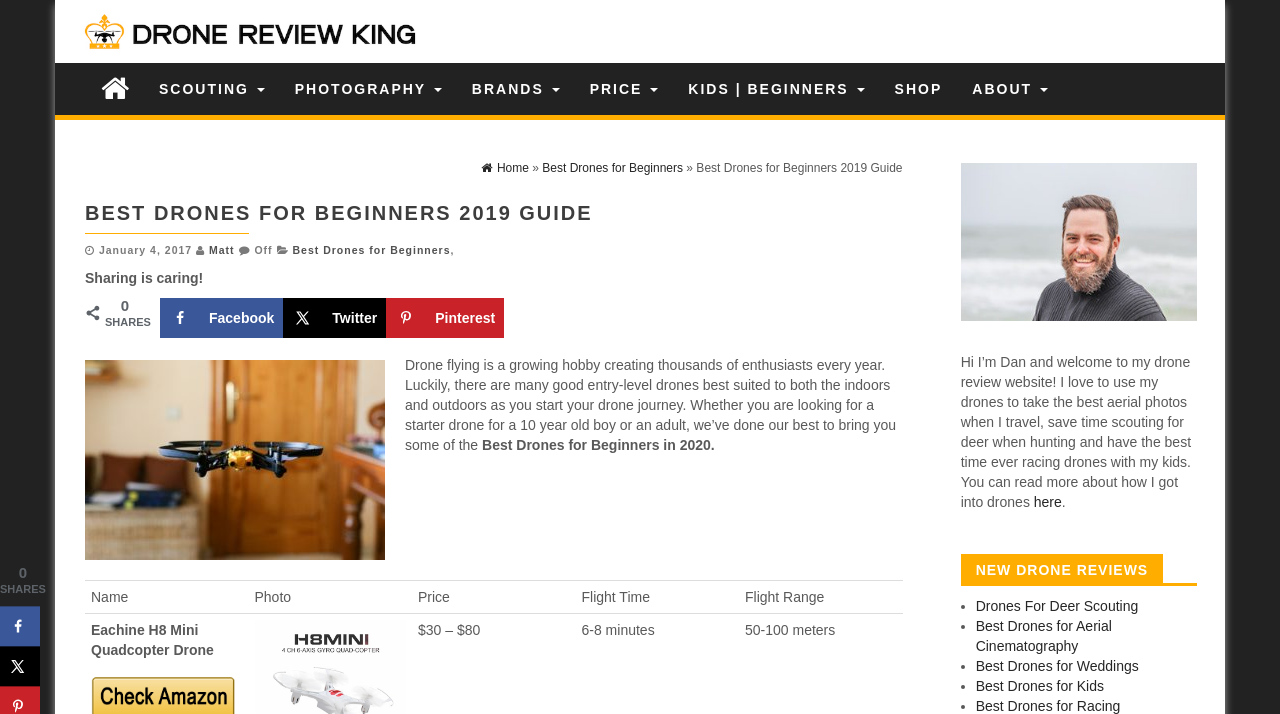Please give a one-word or short phrase response to the following question: 
What type of drones are being reviewed on this webpage?

Entry-level drones